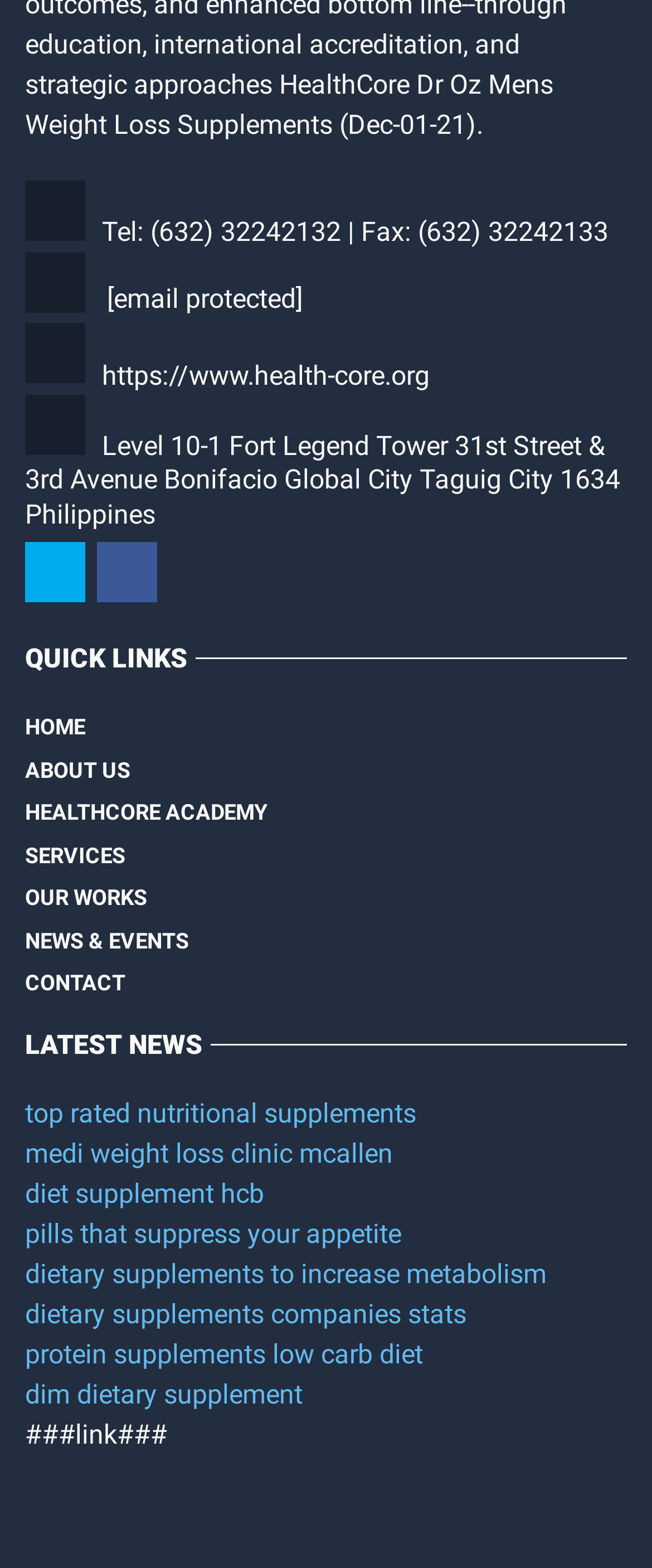Provide a brief response using a word or short phrase to this question:
What is the phone number of the organization?

(632) 32242132